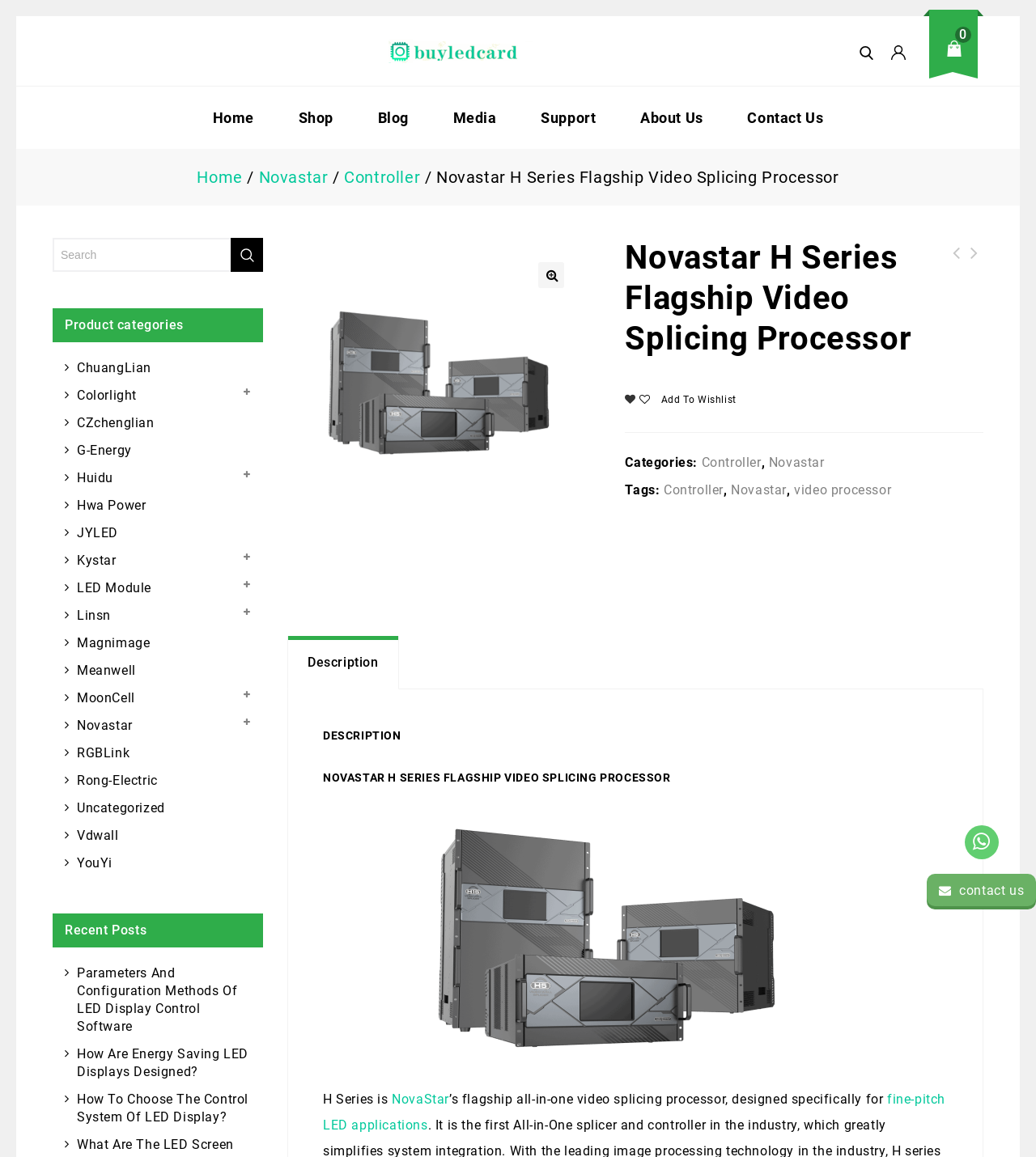Please locate the bounding box coordinates of the element's region that needs to be clicked to follow the instruction: "Go to the 'Home' page". The bounding box coordinates should be provided as four float numbers between 0 and 1, i.e., [left, top, right, bottom].

[0.186, 0.075, 0.265, 0.129]